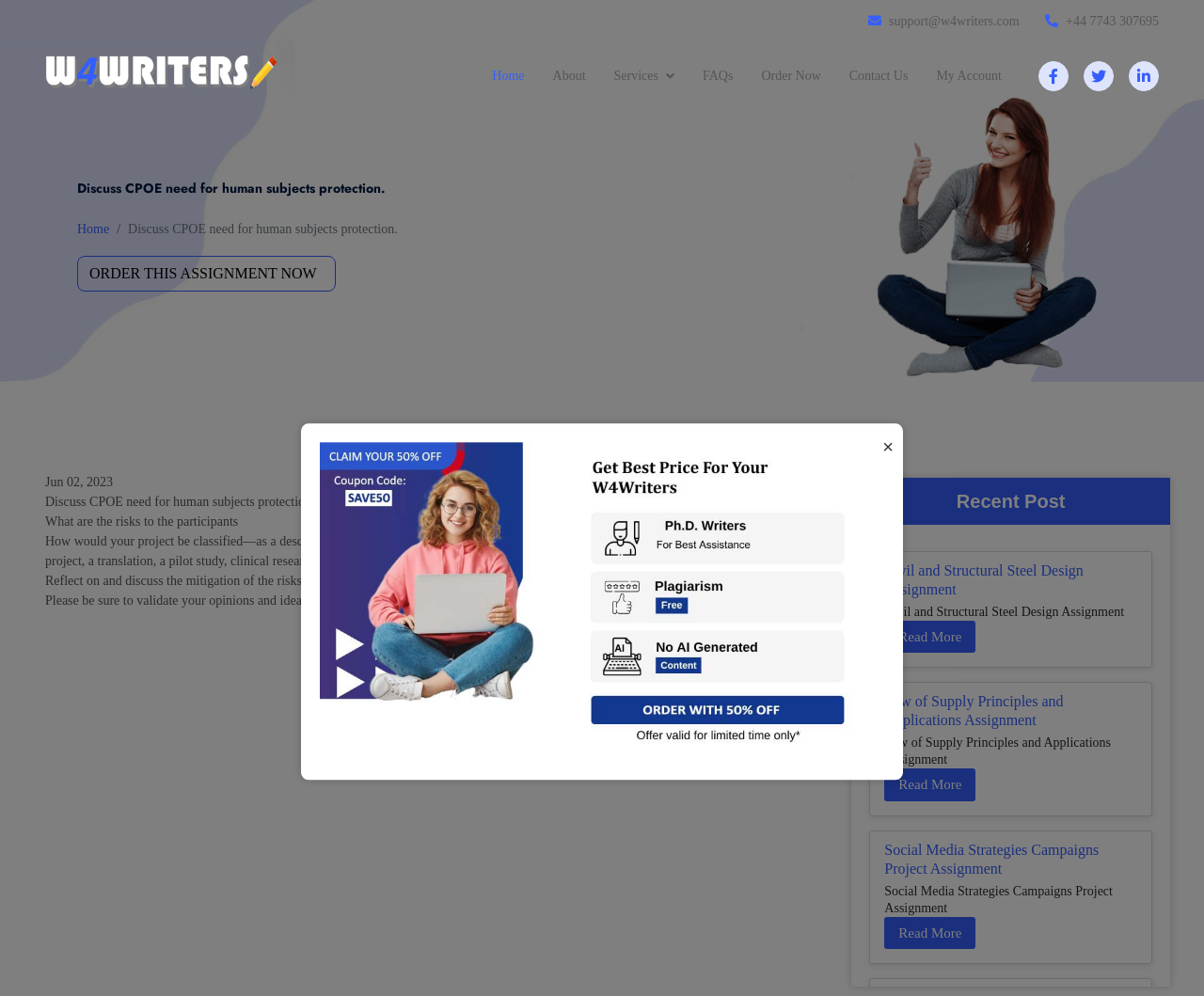What type of posts are listed at the bottom of the webpage?
Examine the image and provide an in-depth answer to the question.

The webpage lists recent posts at the bottom, including 'Civil and Structural Steel Design Assignment', 'Law of Supply Principles and Applications Assignment', and 'Social Media Strategies Campaigns Project Assignment'. These posts are likely related to academic assignments or projects.